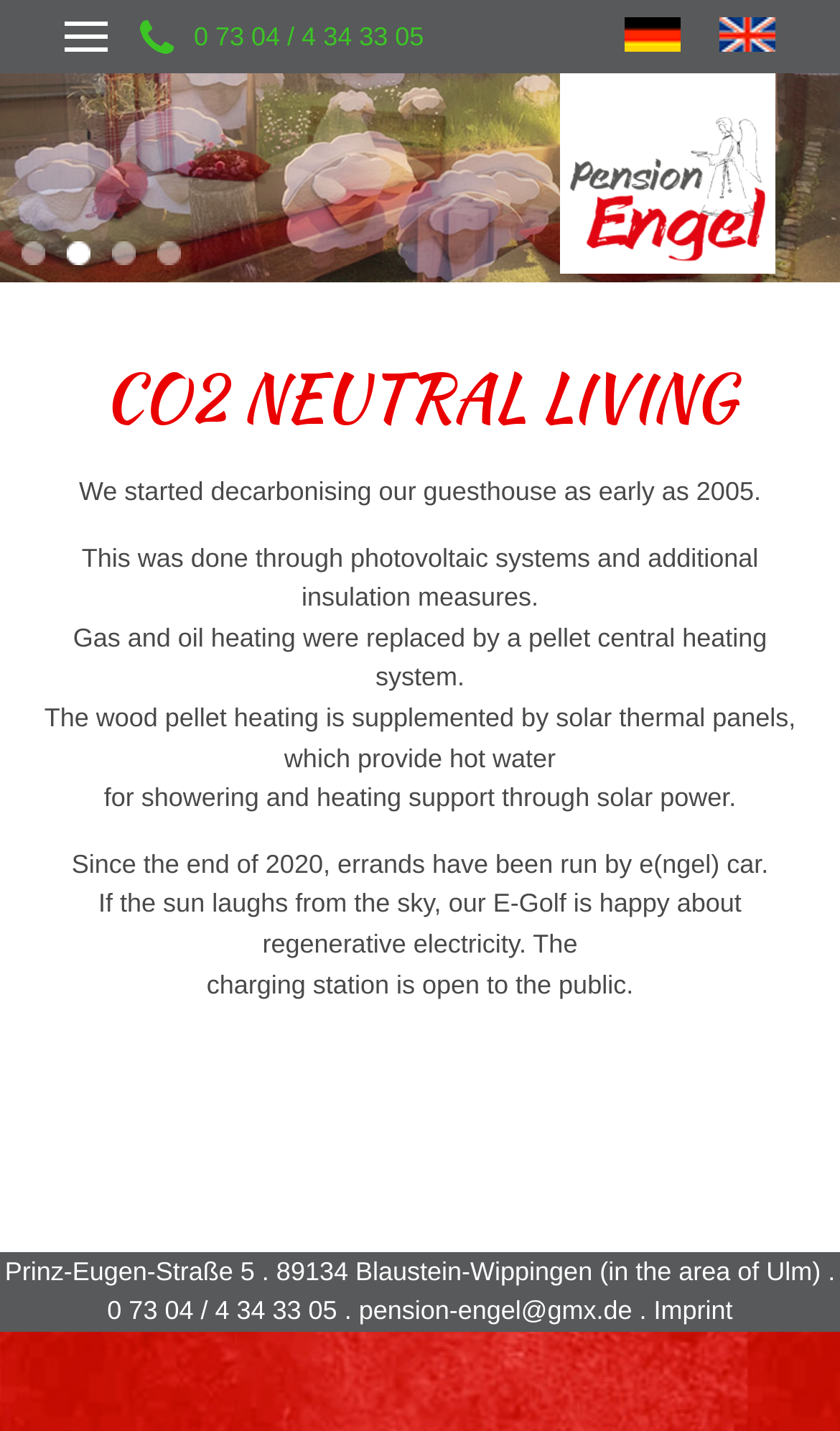Identify the bounding box coordinates of the element that should be clicked to fulfill this task: "Go to page 1". The coordinates should be provided as four float numbers between 0 and 1, i.e., [left, top, right, bottom].

[0.026, 0.169, 0.054, 0.185]